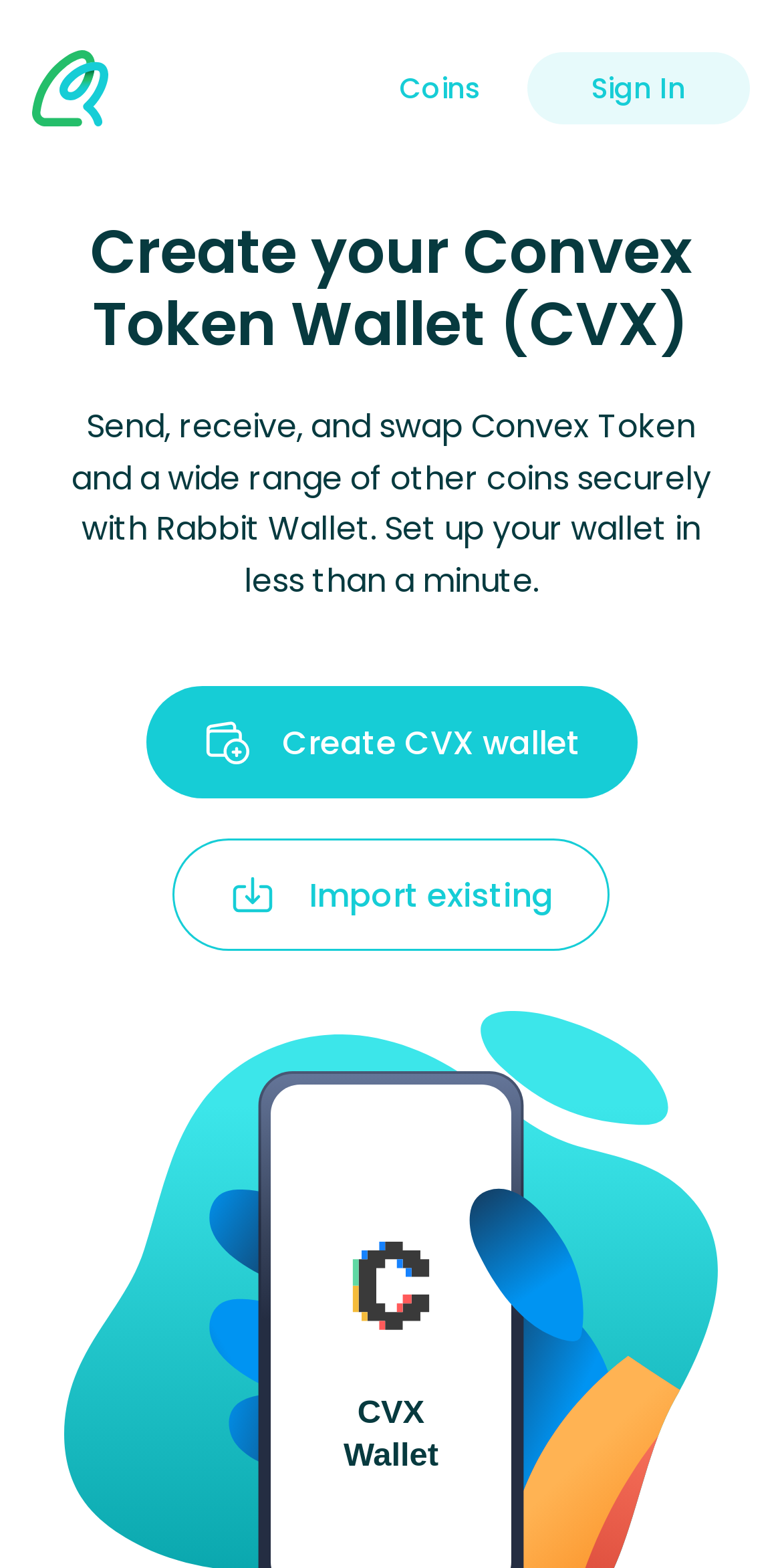Highlight the bounding box coordinates of the element that should be clicked to carry out the following instruction: "Sign in to your account". The coordinates must be given as four float numbers ranging from 0 to 1, i.e., [left, top, right, bottom].

[0.674, 0.033, 0.959, 0.08]